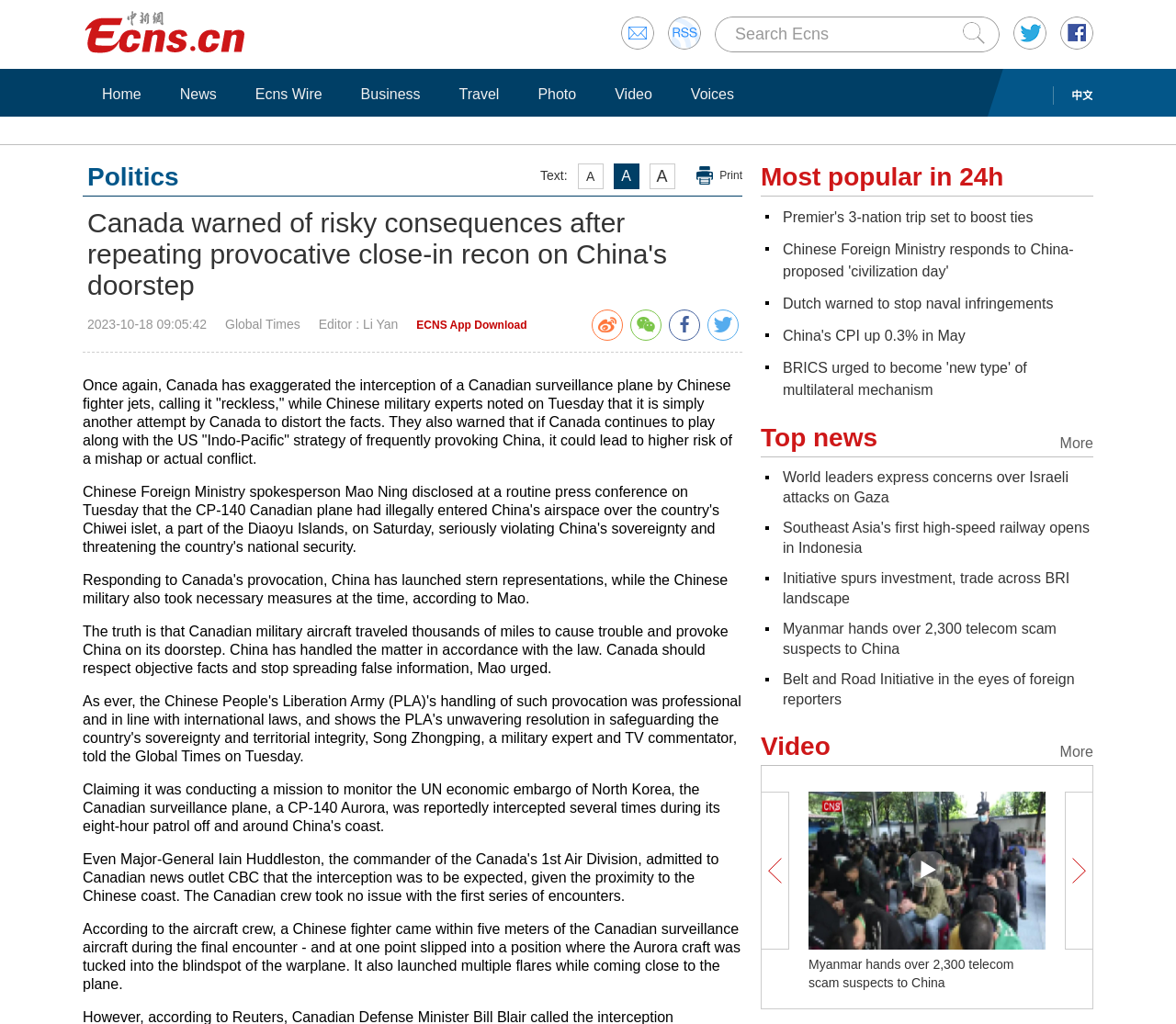Please provide the bounding box coordinates in the format (top-left x, top-left y, bottom-right x, bottom-right y). Remember, all values are floating point numbers between 0 and 1. What is the bounding box coordinate of the region described as: Ecns Wire

[0.208, 0.083, 0.283, 0.101]